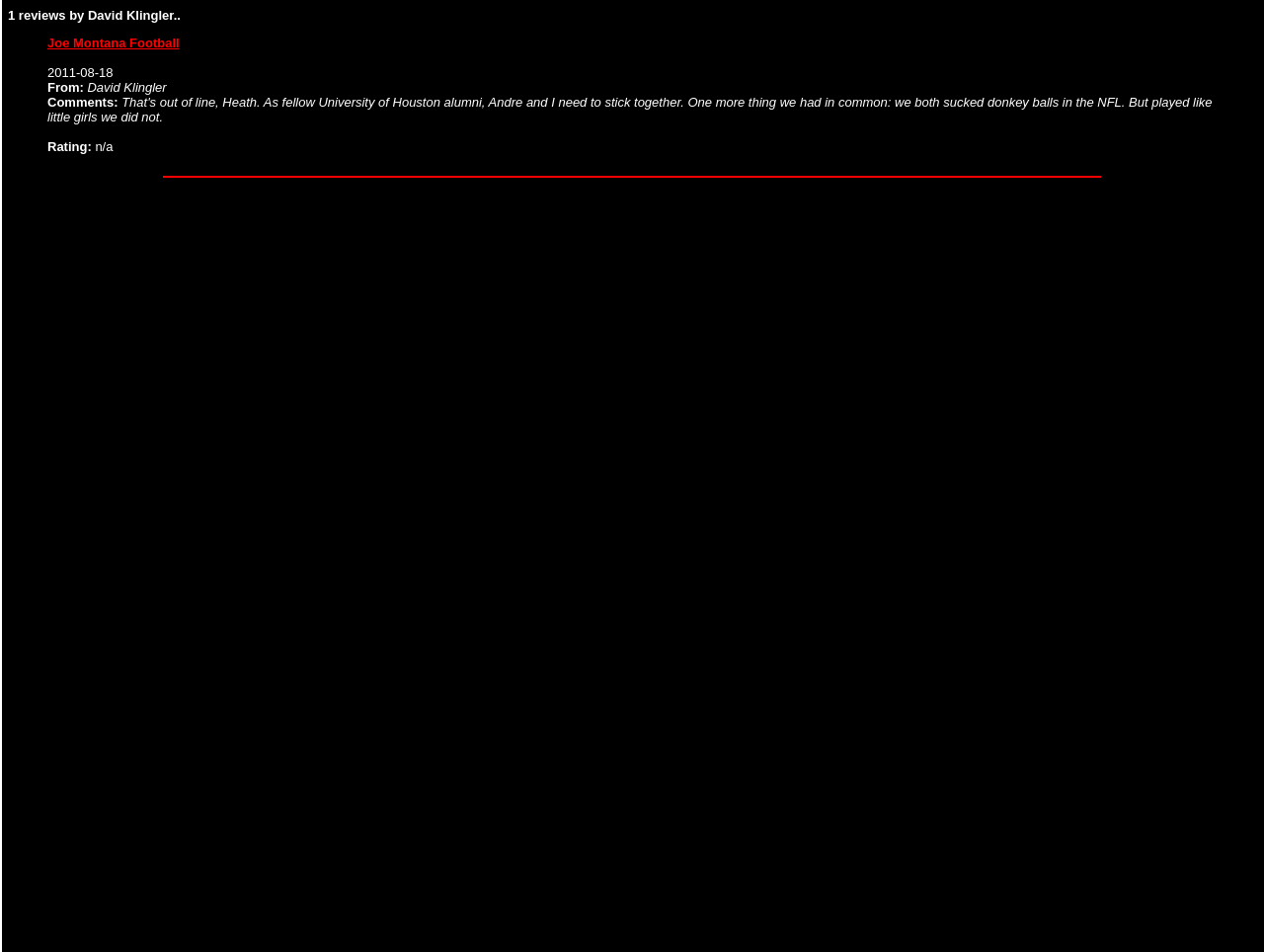Give a one-word or short phrase answer to the question: 
What is the rating of the review?

n/a